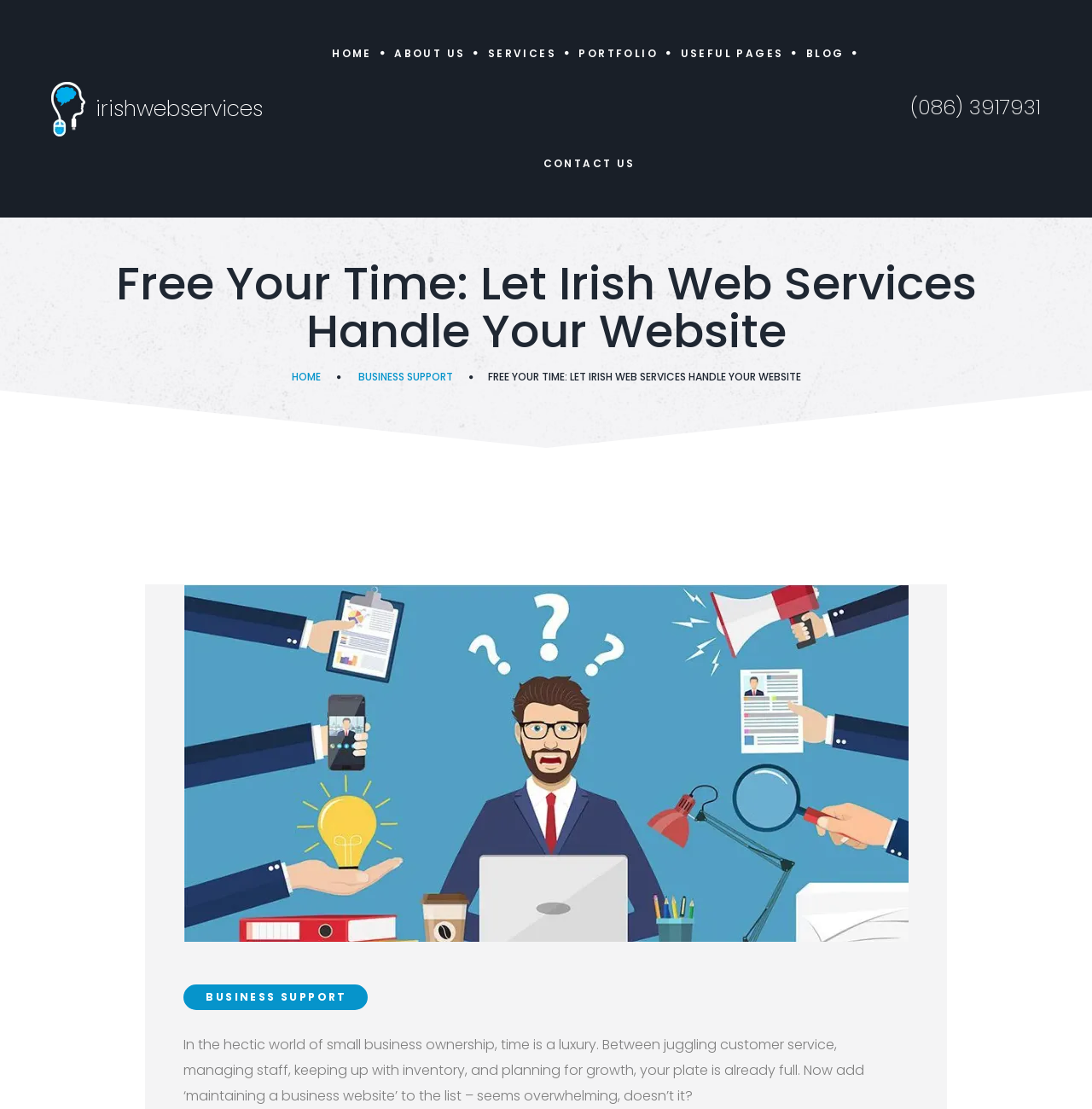What is the company name?
Look at the screenshot and respond with a single word or phrase.

Irish Web Services